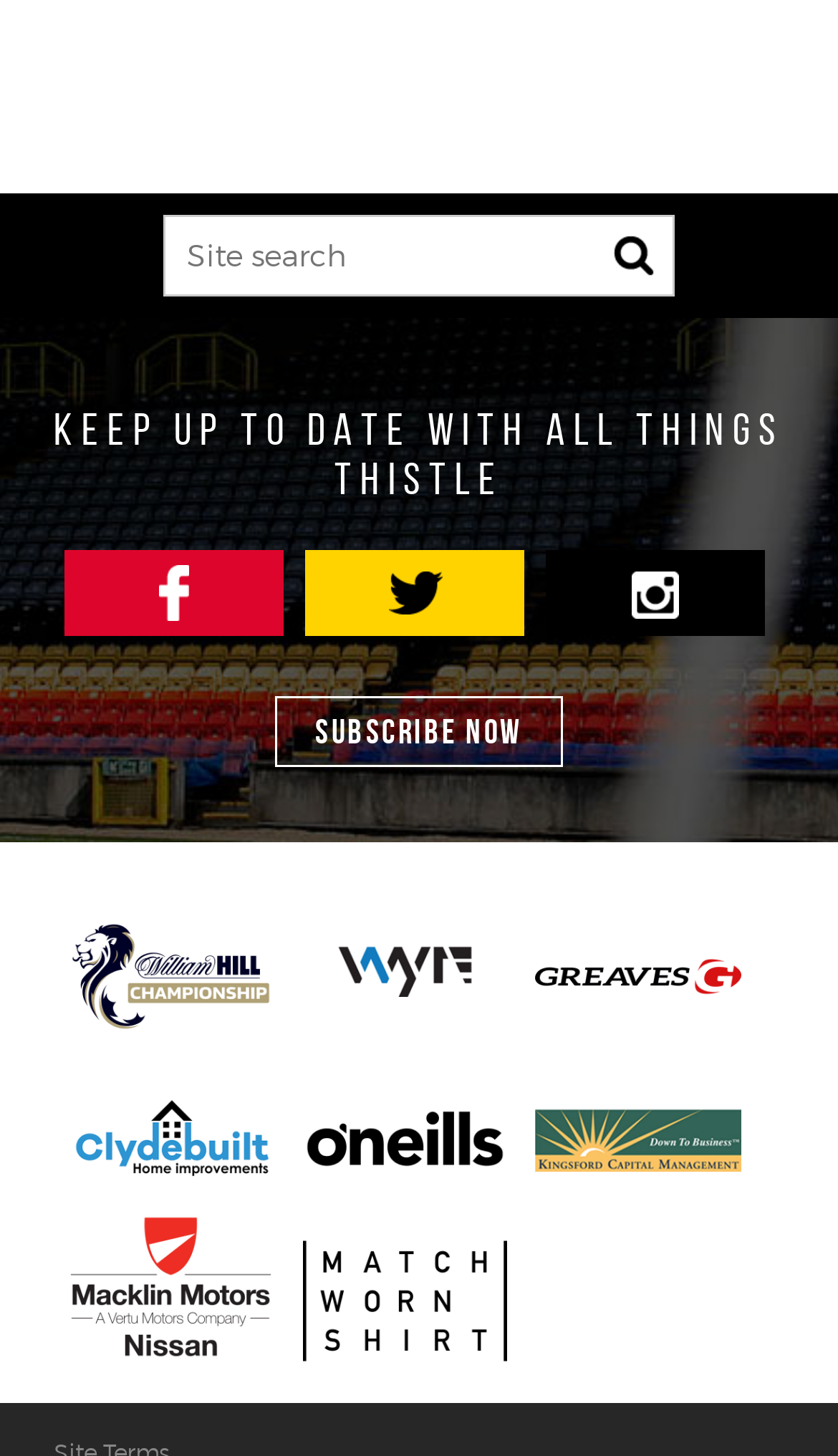Using the provided description alt="Partick Thistle FC on Instagram", find the bounding box coordinates for the UI element. Provide the coordinates in (top-left x, top-left y, bottom-right x, bottom-right y) format, ensuring all values are between 0 and 1.

[0.652, 0.378, 0.914, 0.437]